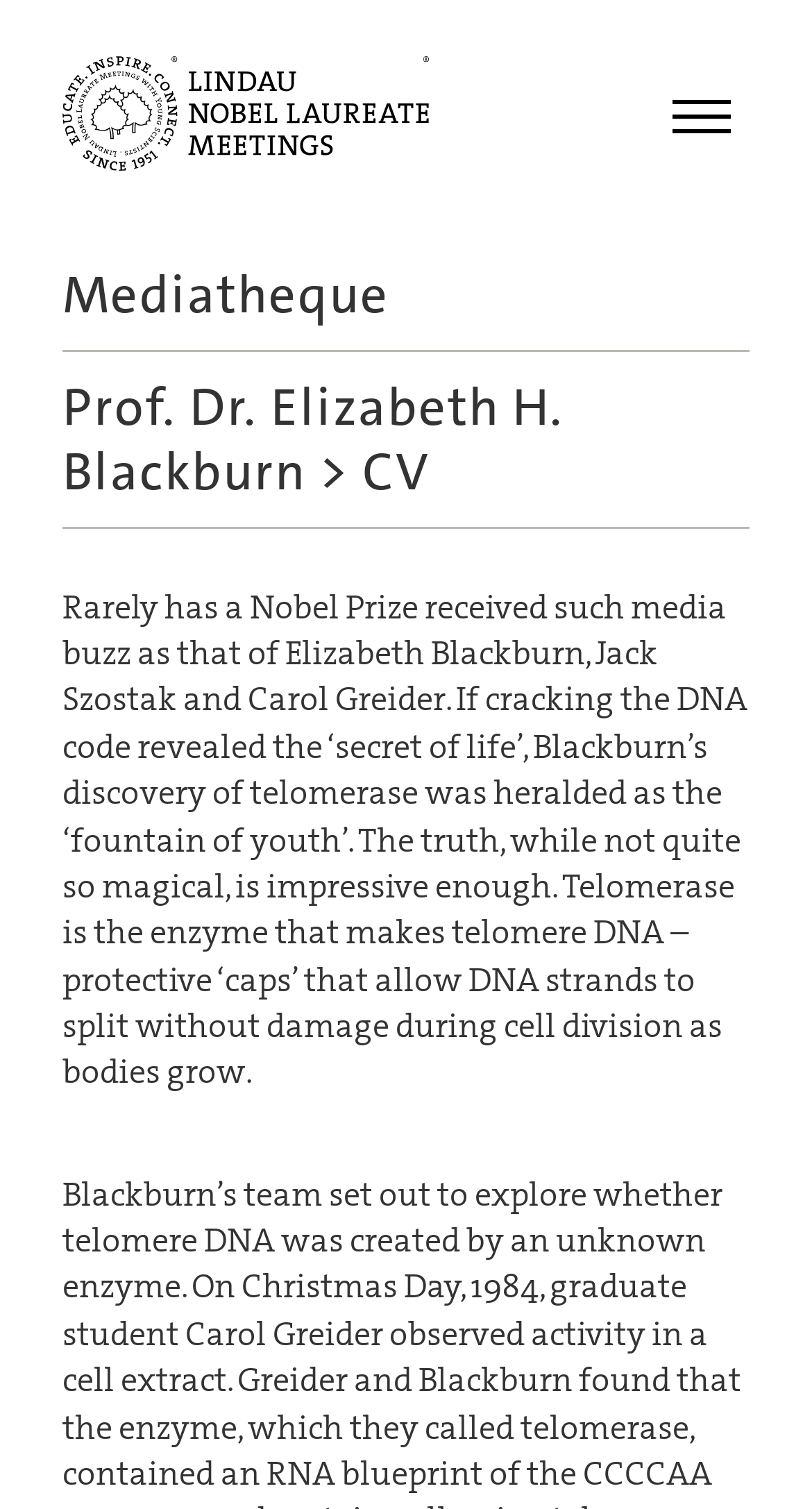Present a detailed account of what is displayed on the webpage.

The webpage is about Elizabeth H. Blackburn, a Nobel laureate, and her CV on the Lindau Mediatheque platform. At the top left corner, there is a link to "Lindau Nobel" accompanied by an image with the same name. On the top right corner, there is a "Menu" button. 

Below the top section, there are five links aligned horizontally, including "Laureates", "Meetings", "Recordings", "Topics", and "Educational". These links are positioned in the middle of the page, spanning from the left to the right.

Underneath the links, there is a heading "Mediatheque" followed by a link with the same name. Below the "Mediatheque" heading, there is another heading "Prof. Dr. Elizabeth H. Blackburn > CV" with a link to "Prof. Dr. Elizabeth H. Blackburn". 

The main content of the page is a paragraph of text that describes Elizabeth Blackburn's Nobel Prize and her discovery of telomerase. The text is positioned below the headings and links, taking up most of the page's vertical space.